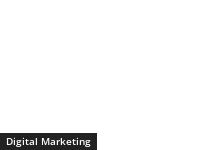What is the theme of the content?
Could you please answer the question thoroughly and with as much detail as possible?

The caption states that the header 'Digital Marketing' is prominent and centrally positioned, suggesting that the theme of the content is related to digital marketing, likely discussing various aspects or trends in digital marketing strategies and practices.